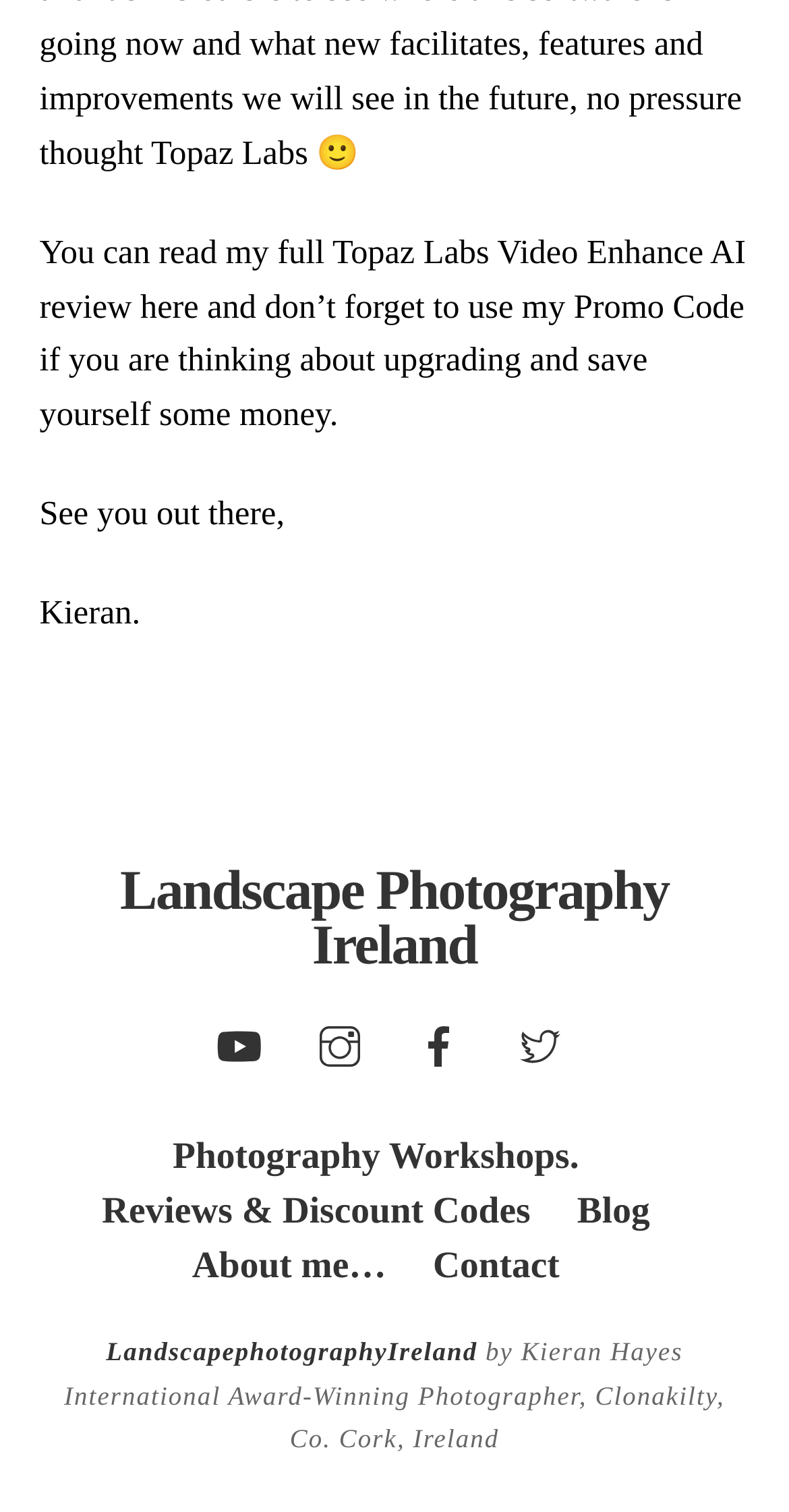Reply to the question with a single word or phrase:
How many navigation links are there?

6